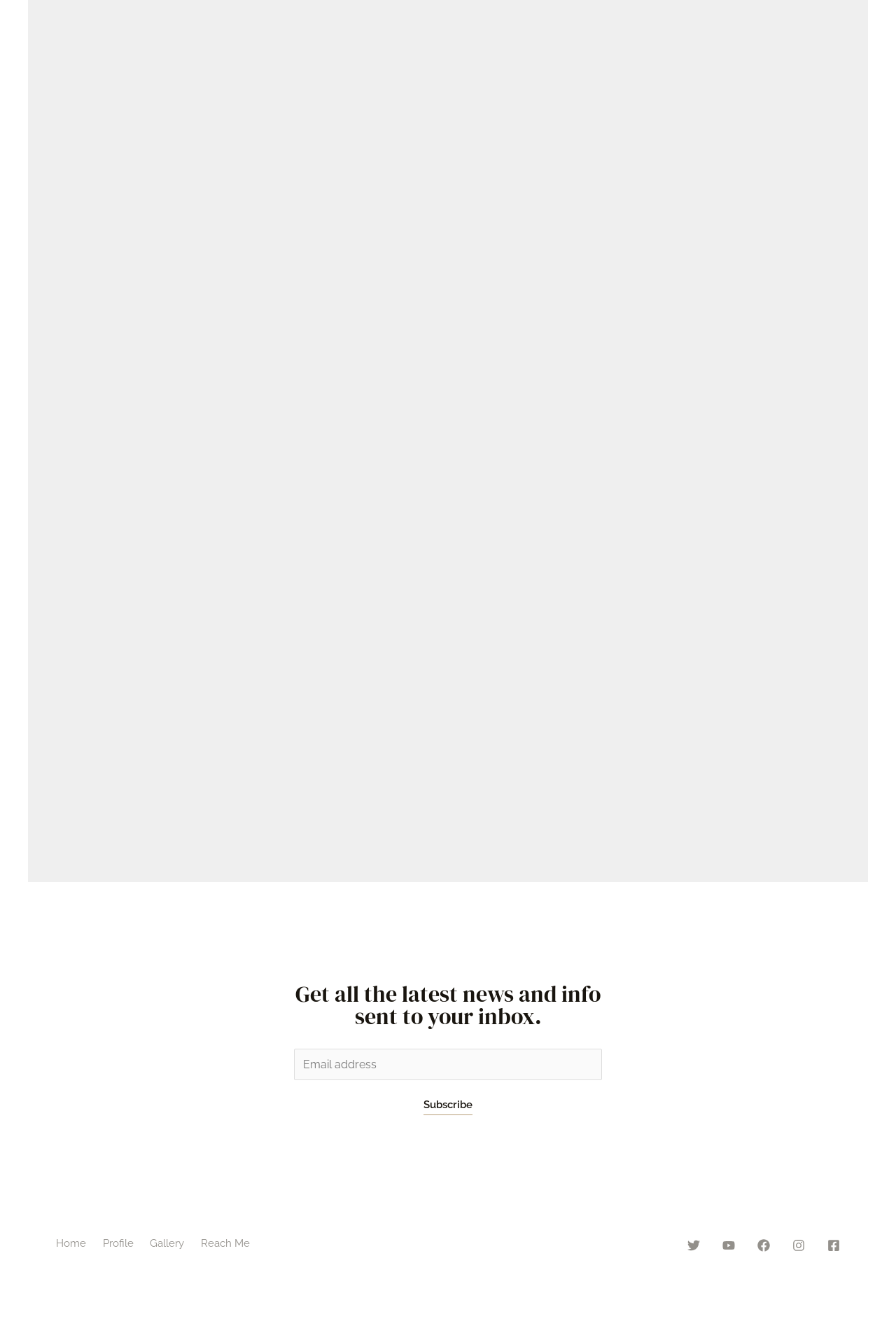How many links are there in the top section?
Please respond to the question with a detailed and informative answer.

I counted the number of links in the top section of the webpage, which are three unnamed links.